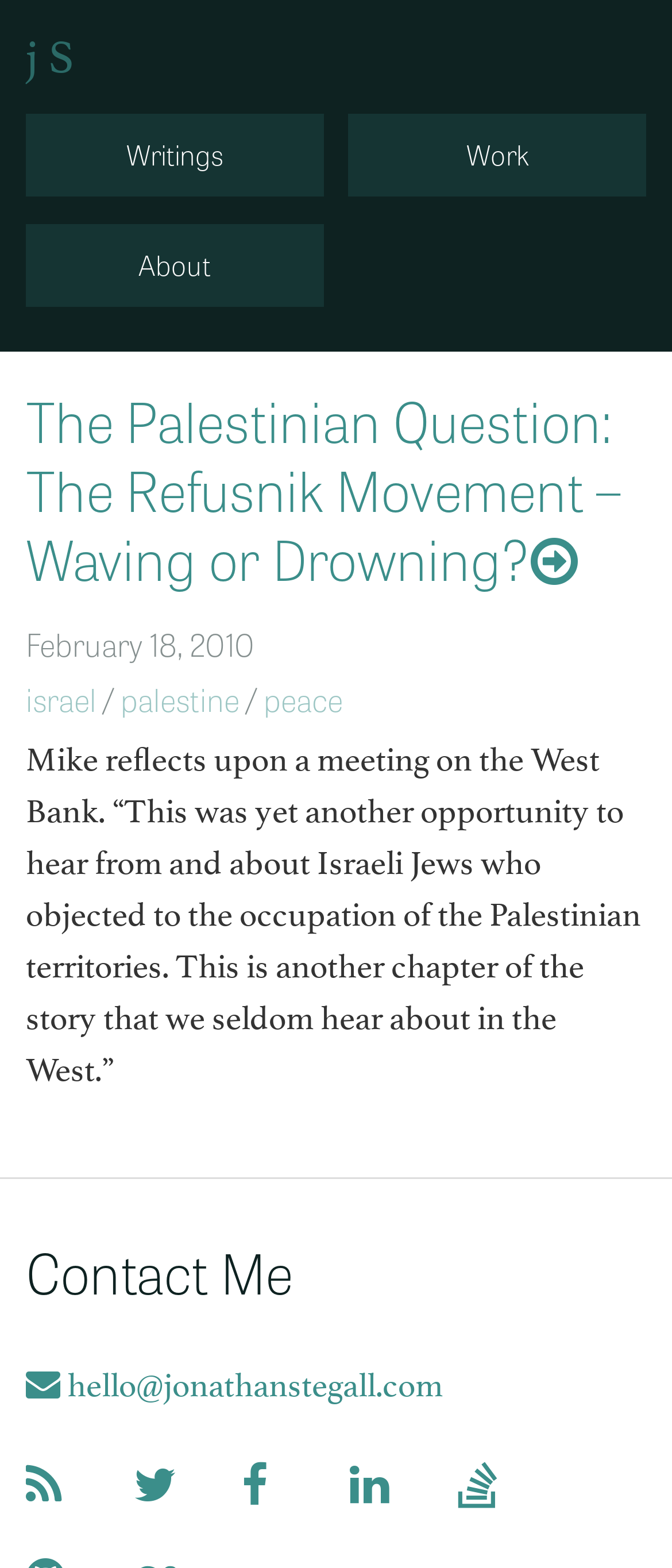What social media platforms does the author have?
From the screenshot, supply a one-word or short-phrase answer.

Multiple